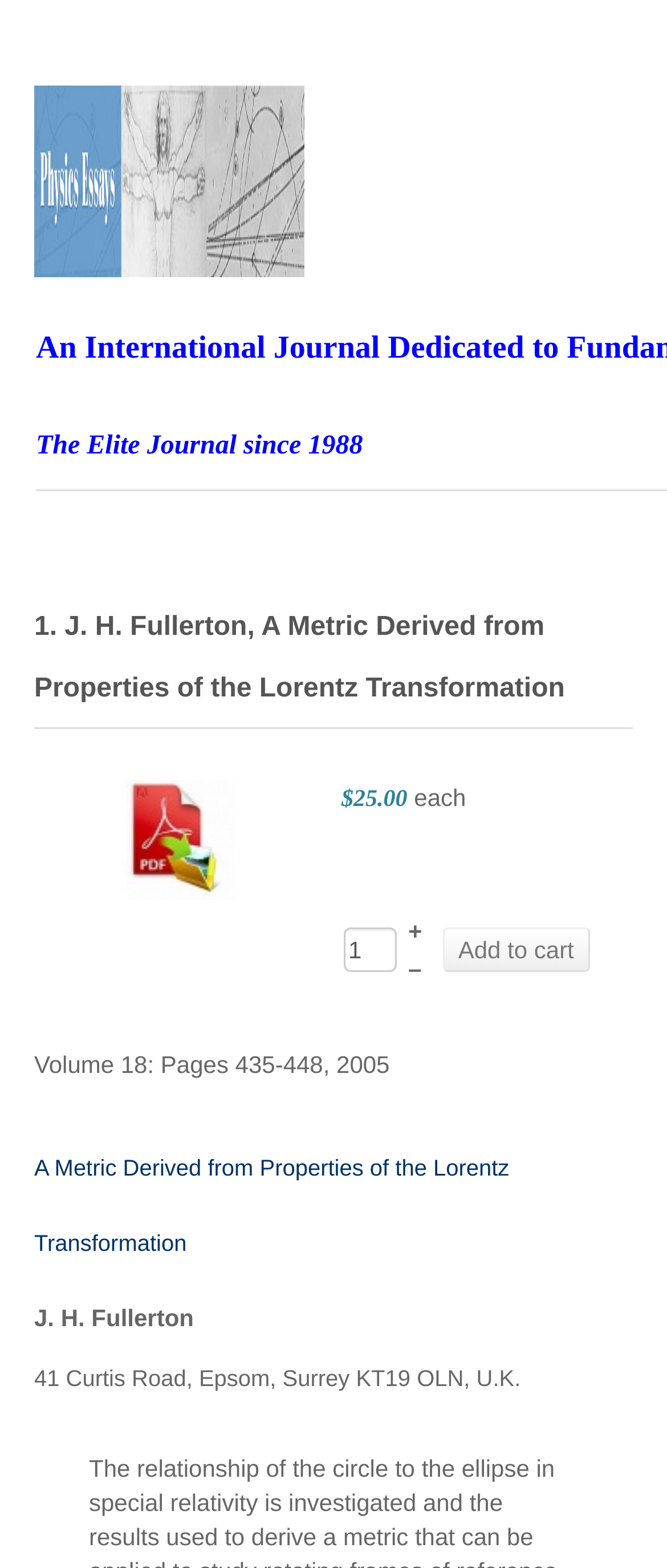Locate the bounding box coordinates of the UI element described by: "Add to cart". The bounding box coordinates should consist of four float numbers between 0 and 1, i.e., [left, top, right, bottom].

[0.664, 0.591, 0.884, 0.62]